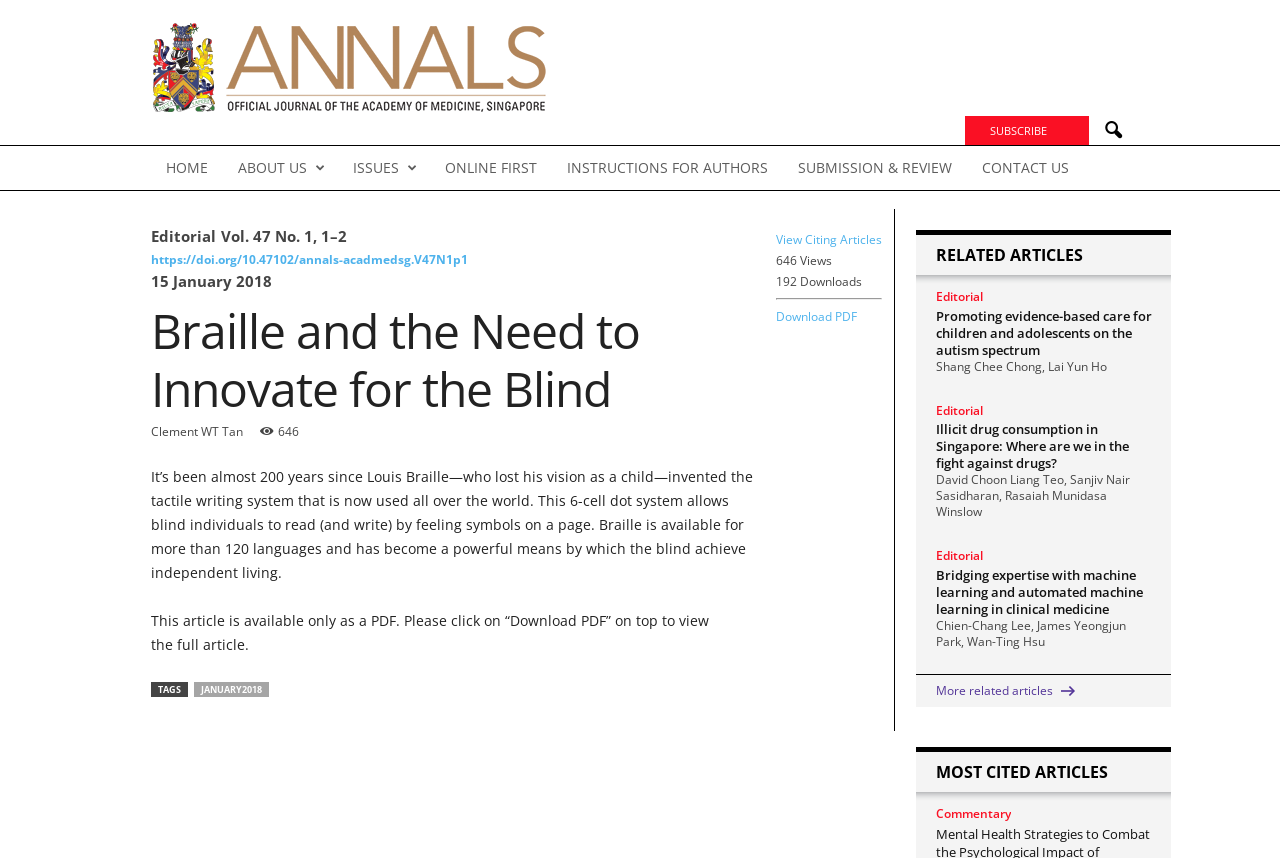Using the element description: "Annals Singapore", determine the bounding box coordinates for the specified UI element. The coordinates should be four float numbers between 0 and 1, [left, top, right, bottom].

[0.101, 0.023, 0.899, 0.135]